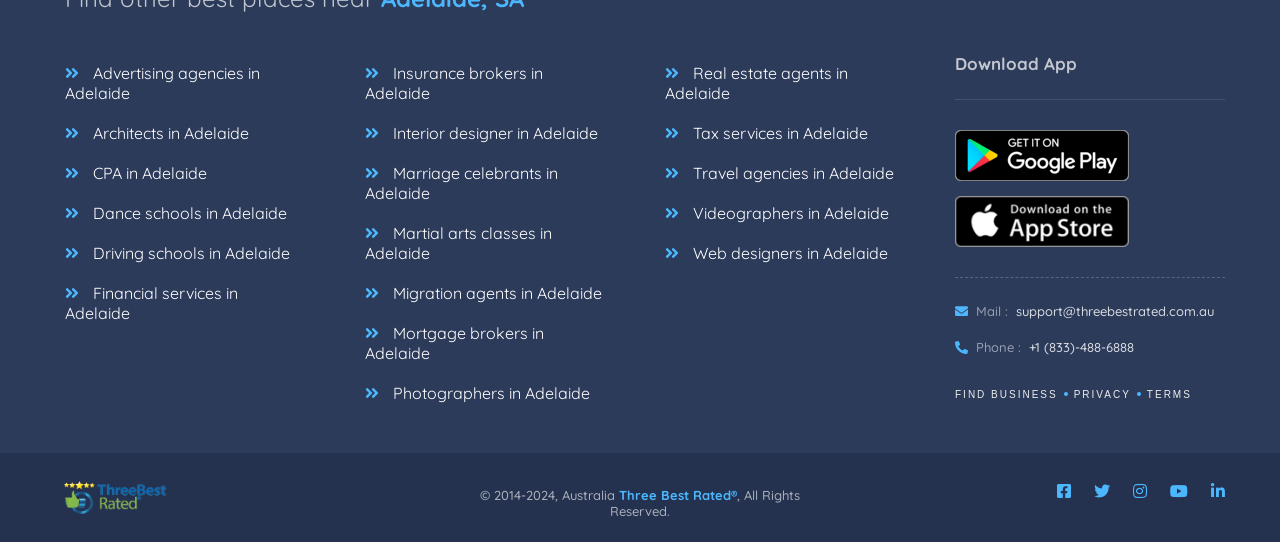What is the category of businesses listed on this webpage?
Look at the screenshot and respond with one word or a short phrase.

Various businesses in Adelaide